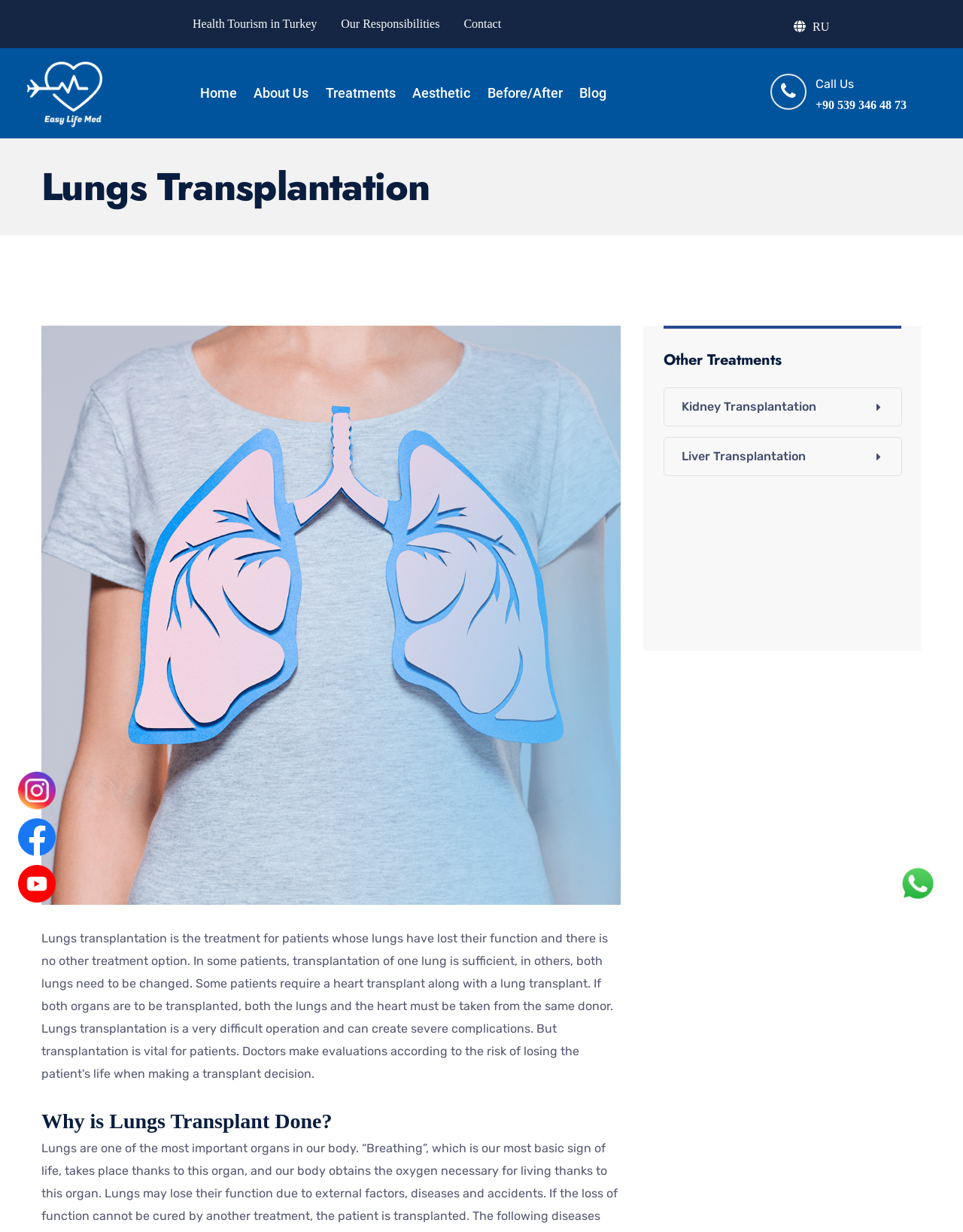Answer the question below in one word or phrase:
What other types of transplantation are mentioned?

Kidney and Liver